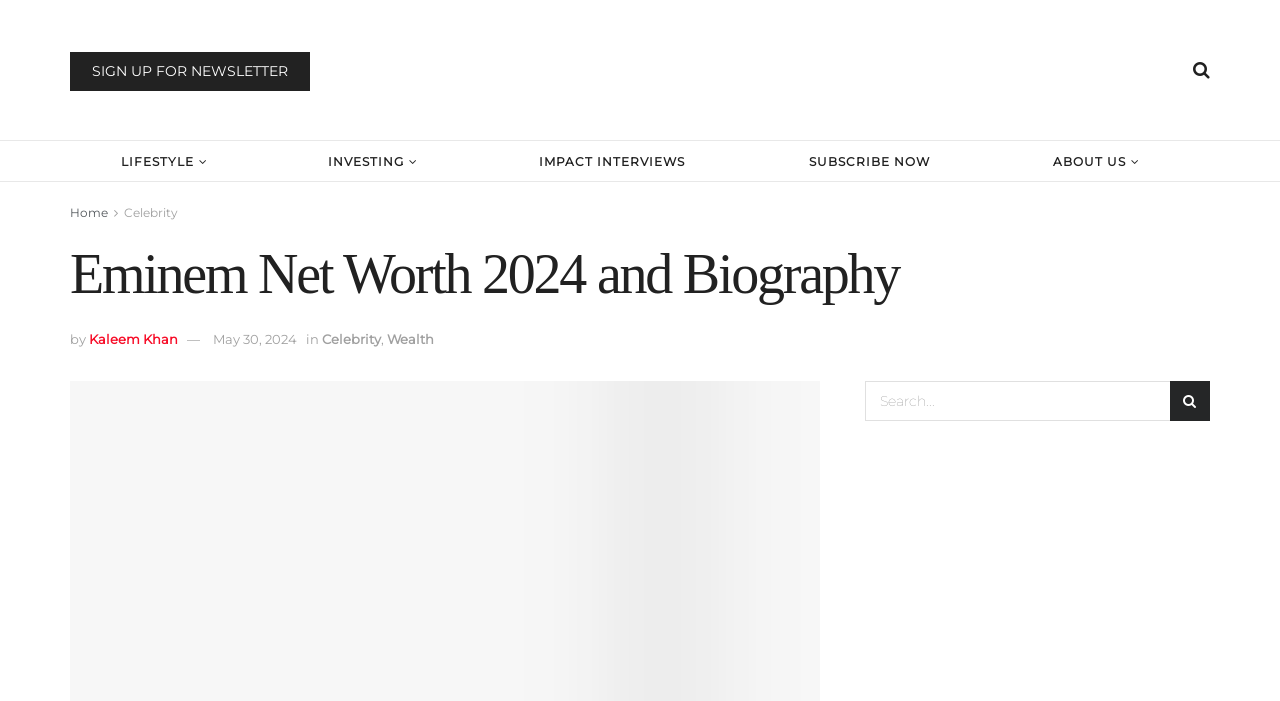What is the title or heading displayed on the webpage?

Eminem Net Worth 2024 and Biography